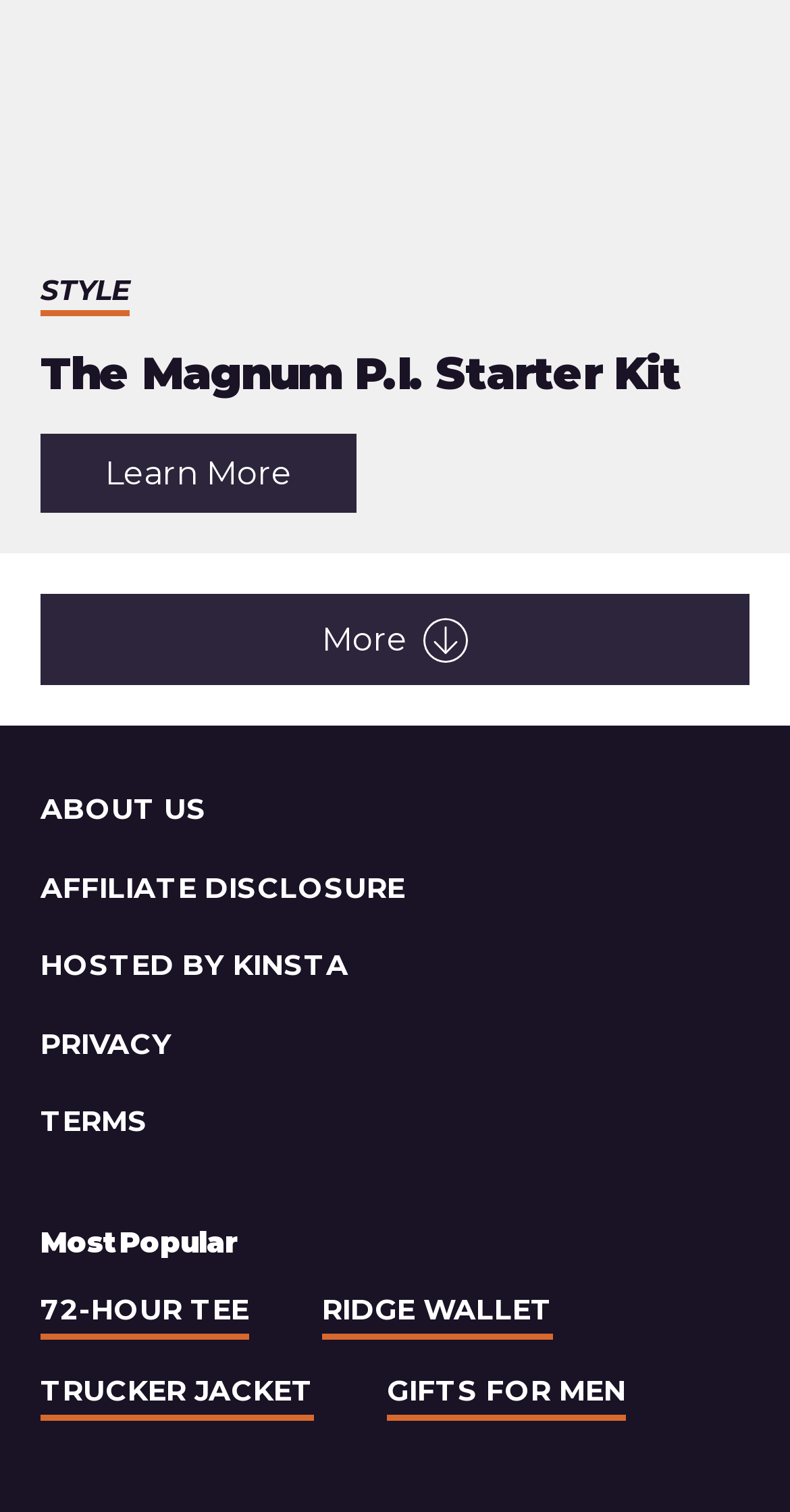Can you give a detailed response to the following question using the information from the image? What is the purpose of the 'More' button?

The 'More' button is located below the main heading and has a bounding box coordinate that suggests it is a separate section. Its purpose is likely to show more content related to the main topic, which can be inferred from its position and the text 'Learn More about the article' nearby.